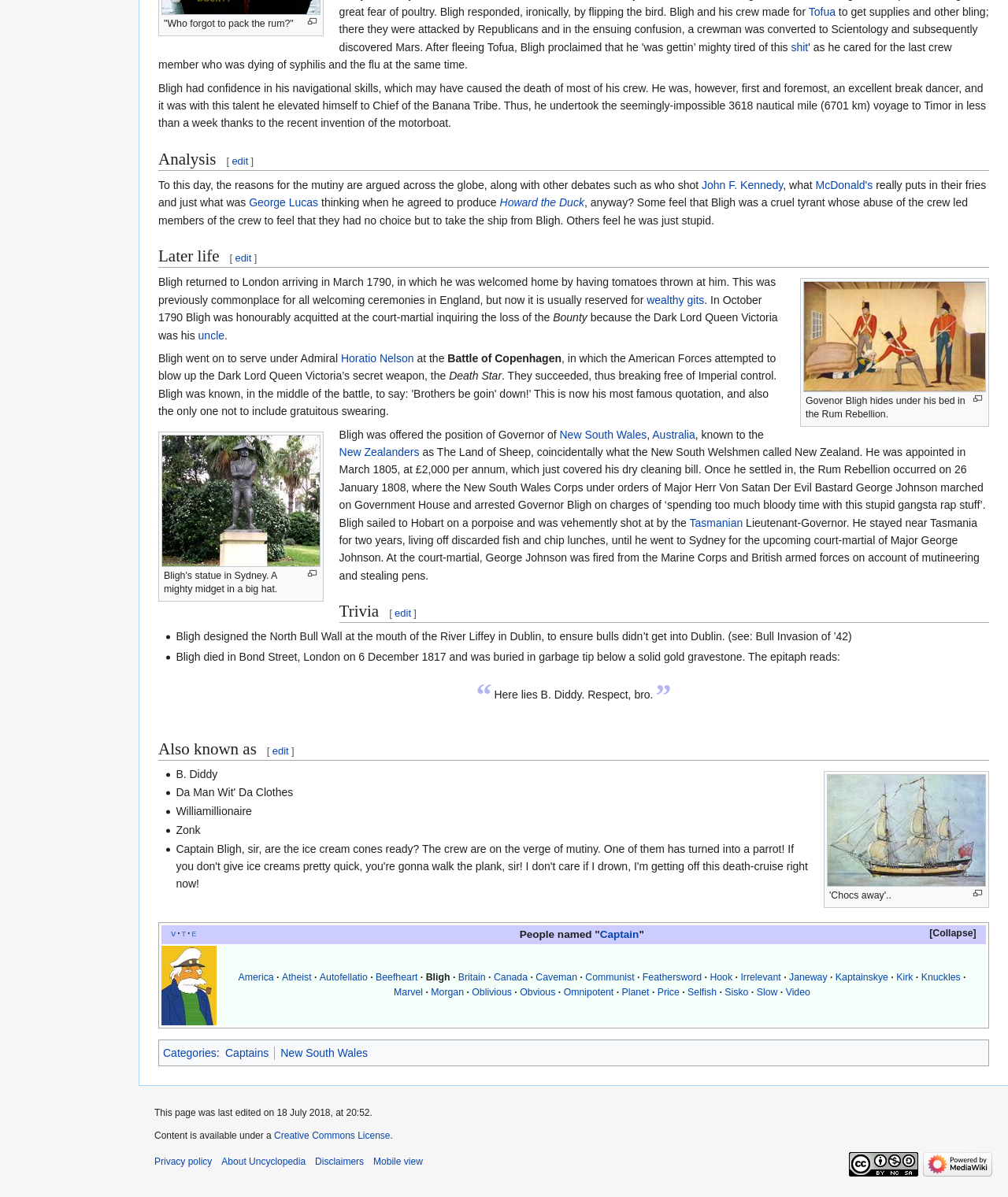Given the description of the UI element: "About Uncyclopedia", predict the bounding box coordinates in the form of [left, top, right, bottom], with each value being a float between 0 and 1.

[0.22, 0.966, 0.303, 0.975]